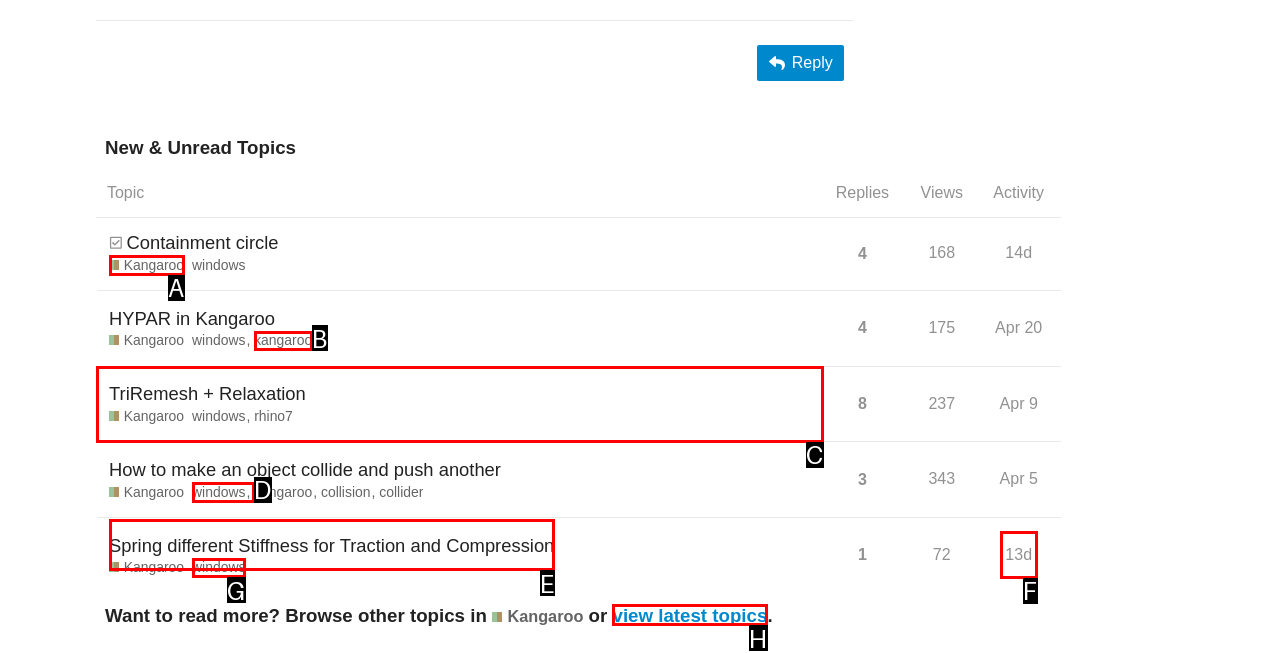Determine the right option to click to perform this task: View topic 'TriRemesh + Relaxation Kangaroo Tags'
Answer with the correct letter from the given choices directly.

C